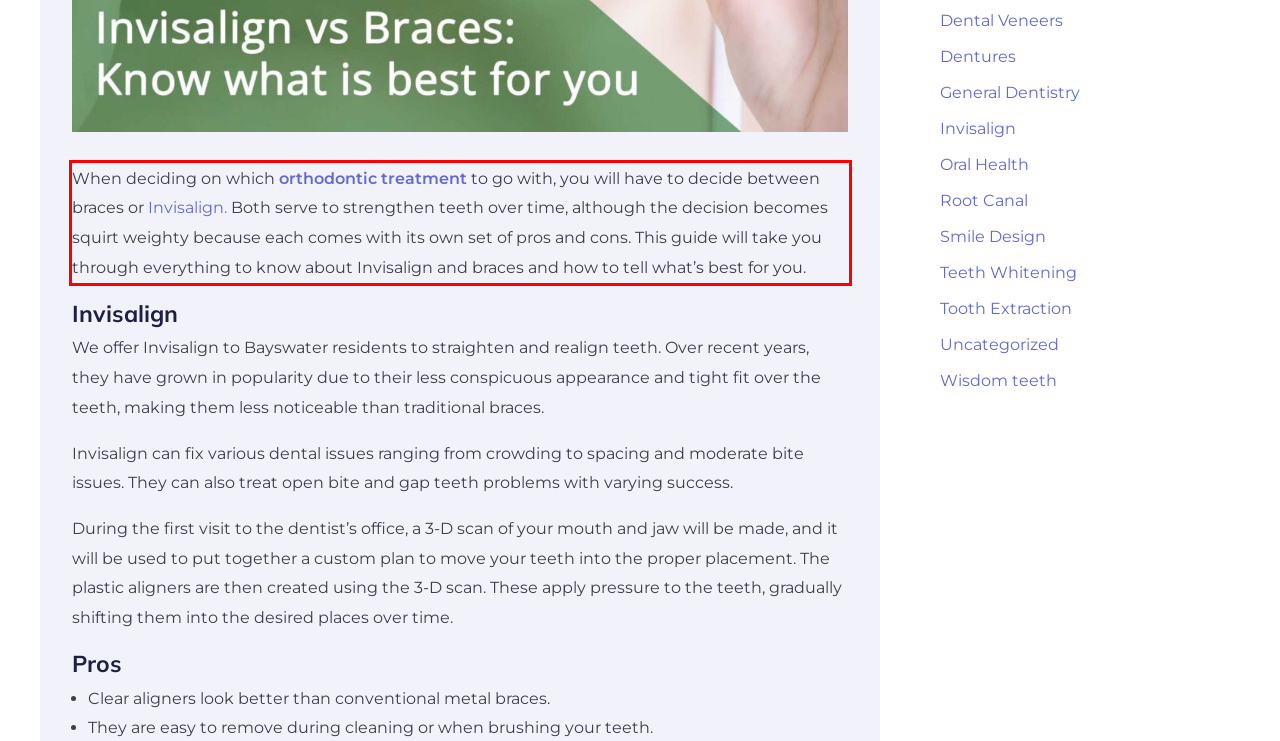Please perform OCR on the text content within the red bounding box that is highlighted in the provided webpage screenshot.

When deciding on which orthodontic treatment to go with, you will have to decide between braces or Invisalign. Both serve to strengthen teeth over time, although the decision becomes squirt weighty because each comes with its own set of pros and cons. This guide will take you through everything to know about Invisalign and braces and how to tell what’s best for you.